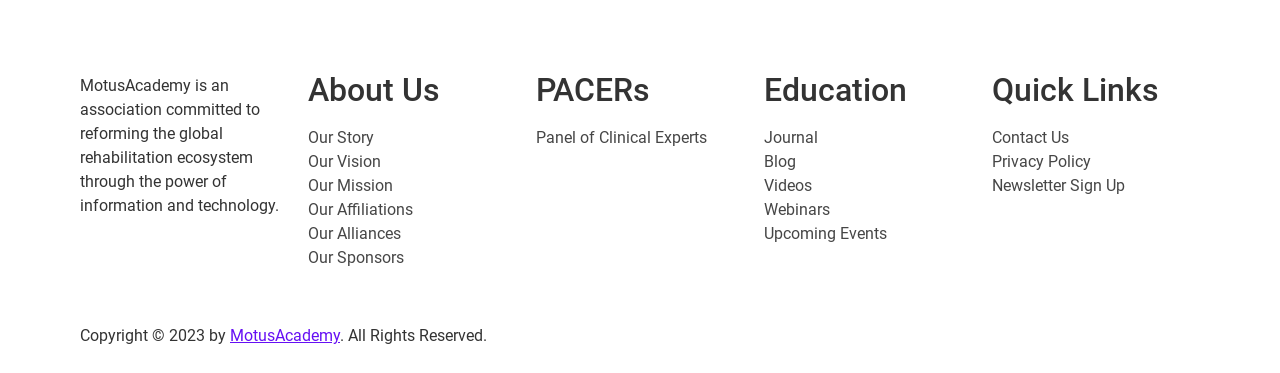What is the copyright year of the website?
Please look at the screenshot and answer using one word or phrase.

2023